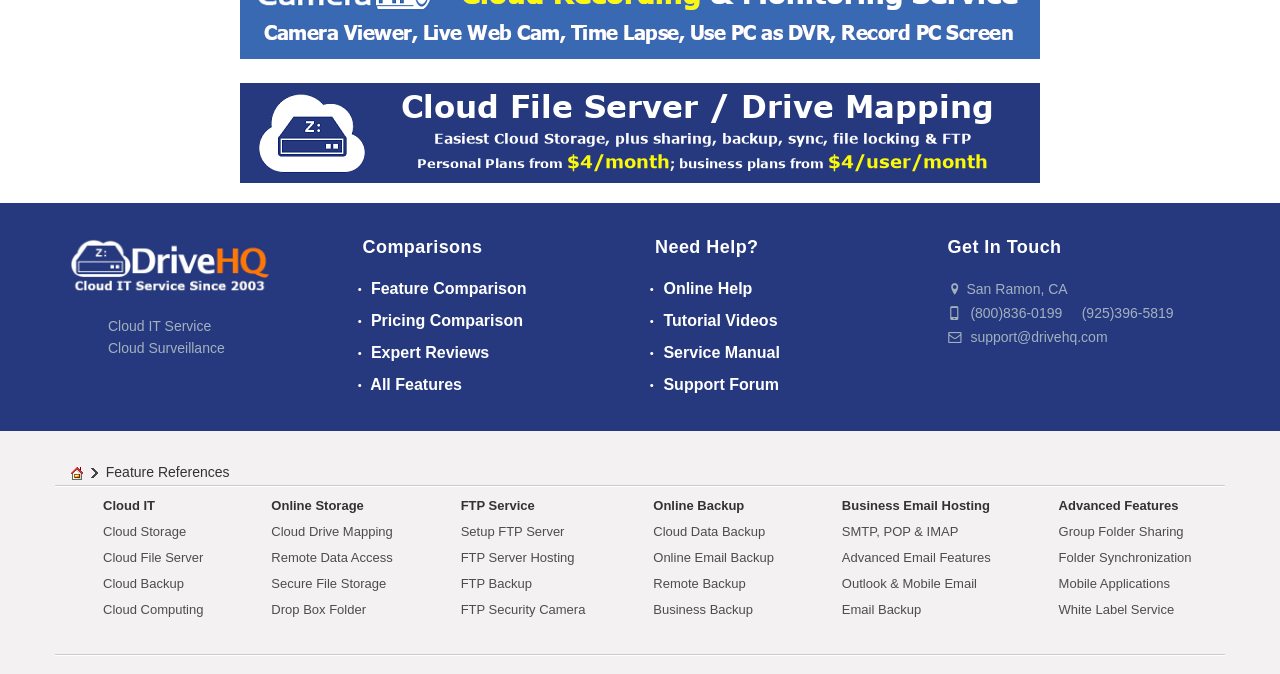What type of services does DriveHQ offer?
Provide a detailed and well-explained answer to the question.

DriveHQ offers various cloud IT services, including cloud storage, cloud file server, cloud backup, and more, which can be inferred from the numerous links and sections on the webpage.